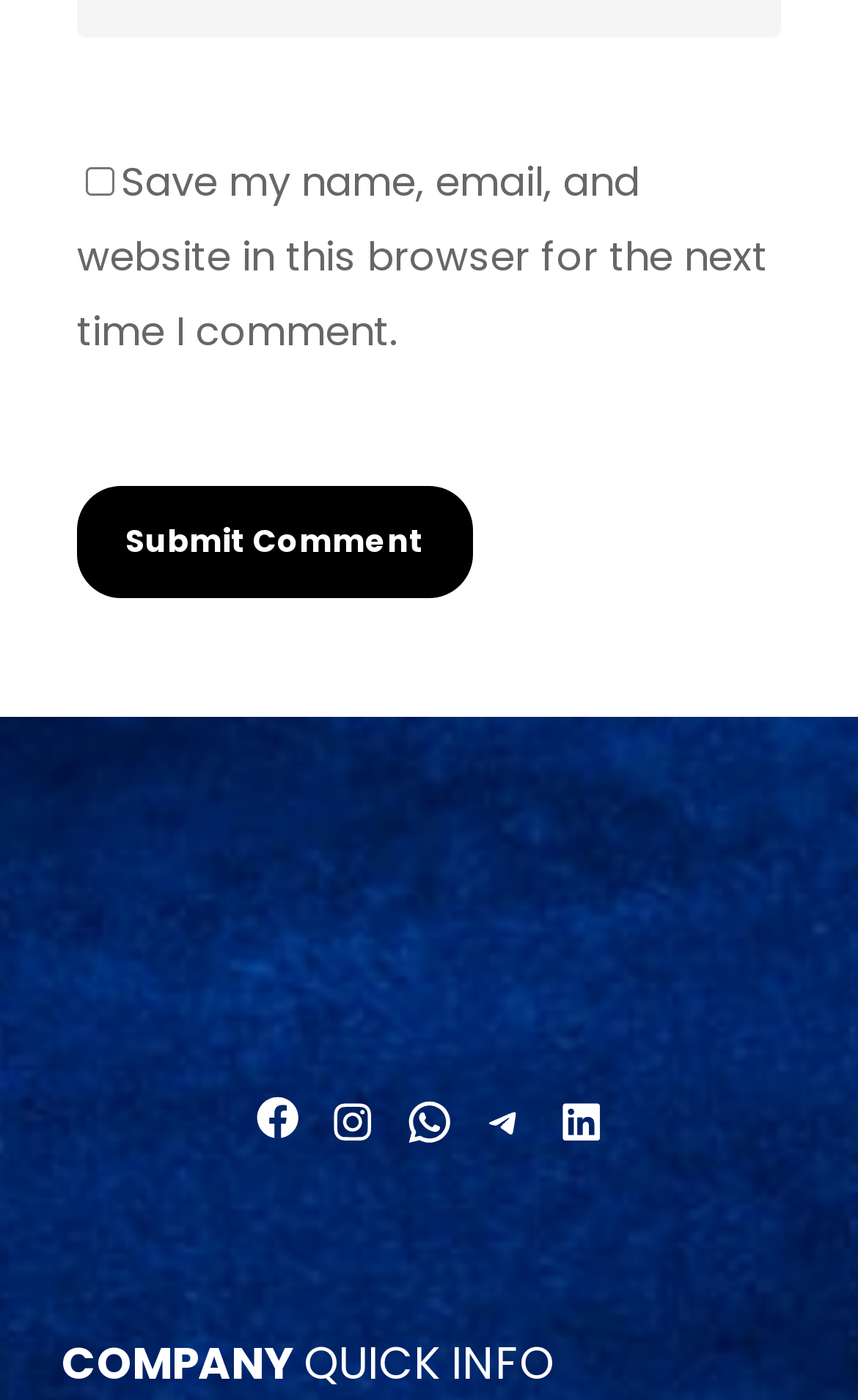Find the bounding box of the element with the following description: "Telegram". The coordinates must be four float numbers between 0 and 1, formatted as [left, top, right, bottom].

[0.56, 0.783, 0.617, 0.831]